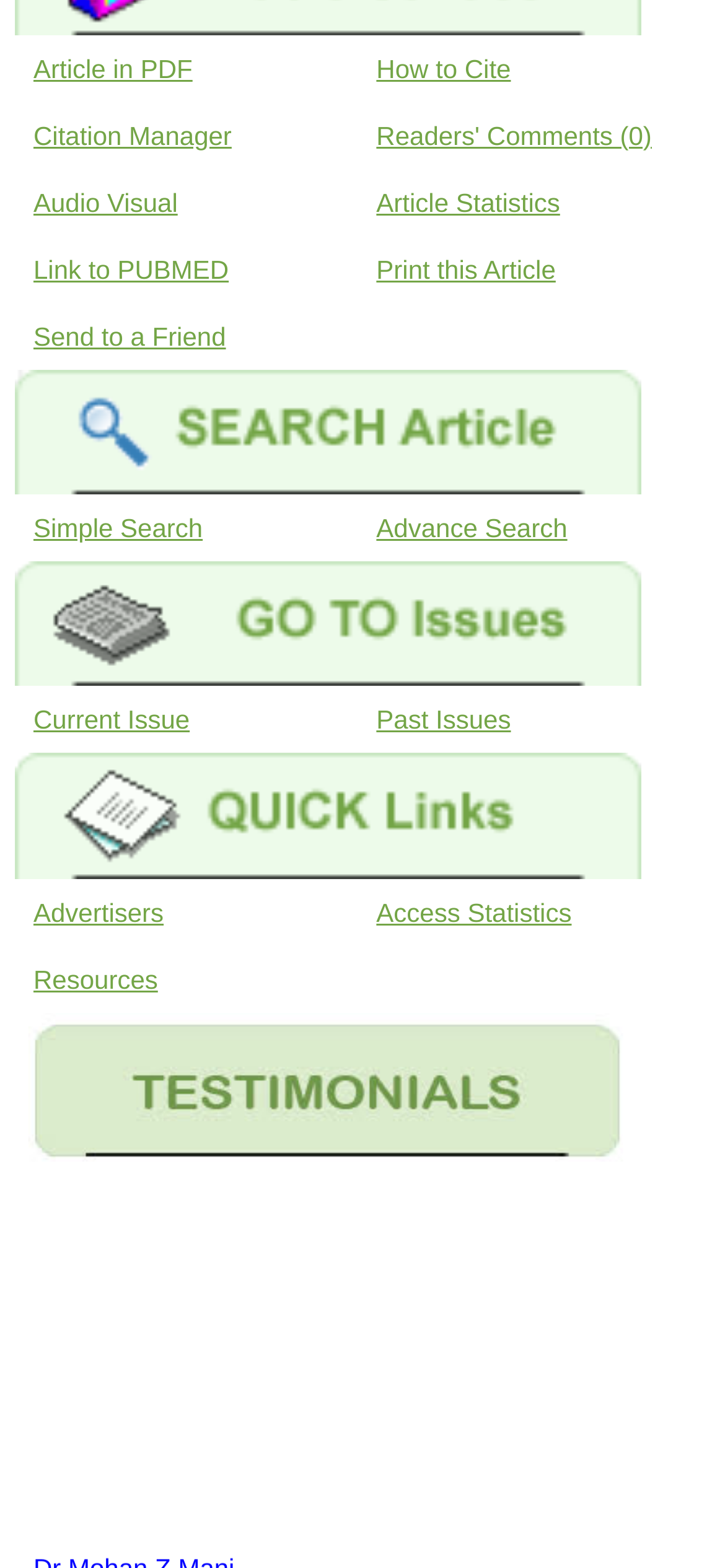Give the bounding box coordinates for the element described as: "Link to PUBMED".

[0.021, 0.15, 0.482, 0.193]